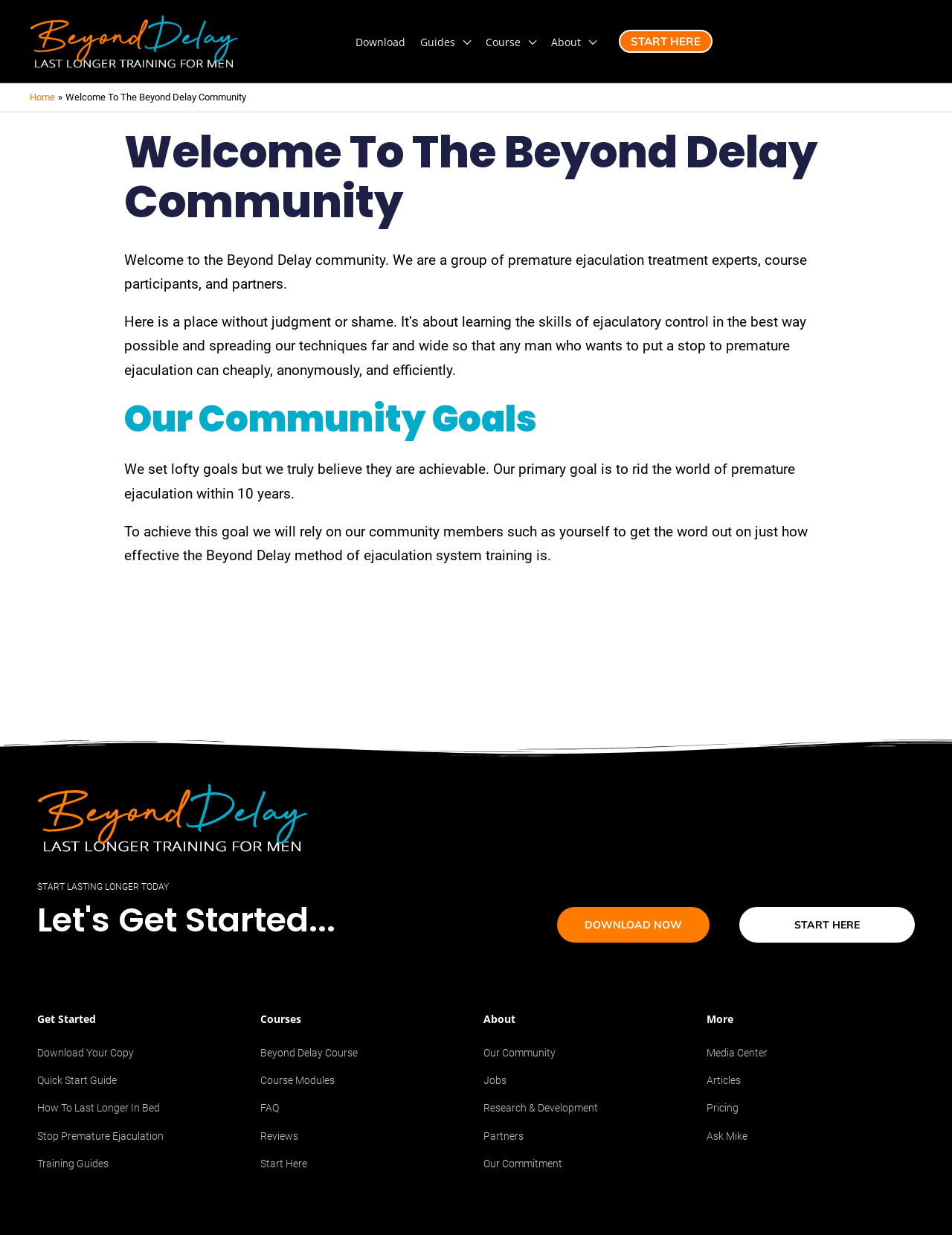What is the tone of the webpage?
Can you give a detailed and elaborate answer to the question?

The tone of the webpage can be inferred from the language used, which is supportive and informative. The webpage aims to provide a safe space for individuals to learn about premature ejaculation treatment and ejaculatory control, and the language used is encouraging and helpful.